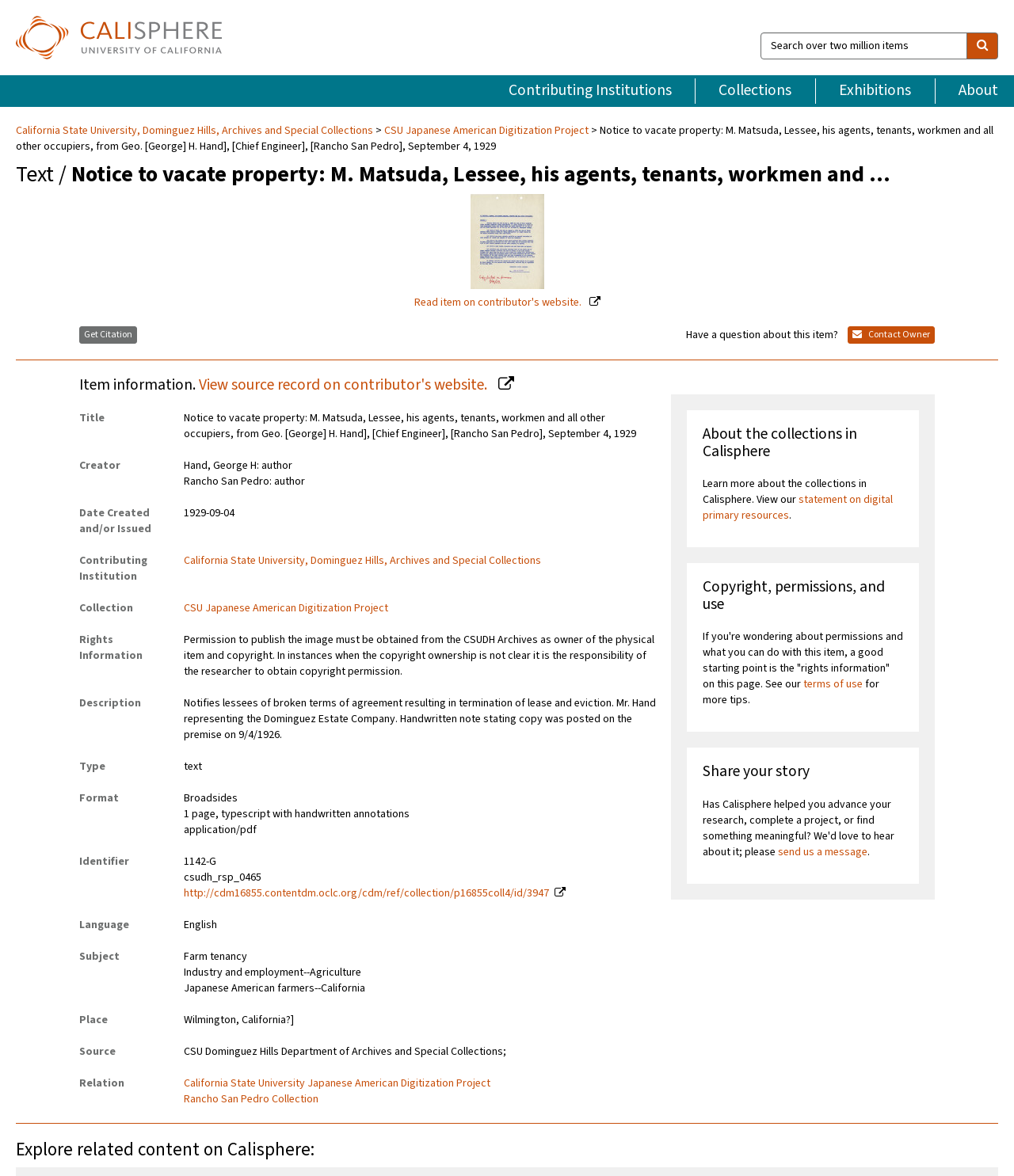Who is the author of this notice?
Answer with a single word or short phrase according to what you see in the image.

George H. Hand